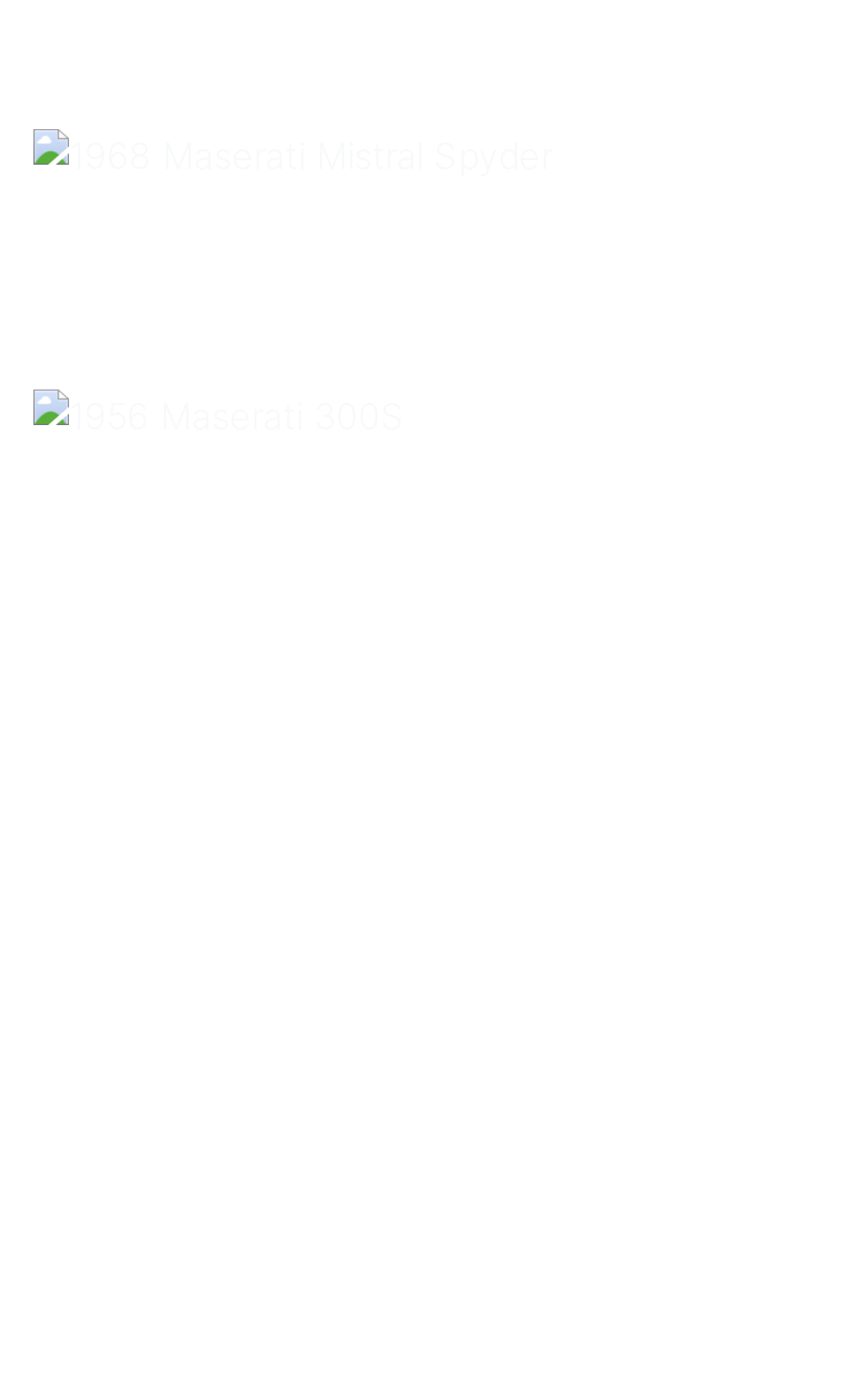Find the bounding box coordinates for the area that should be clicked to accomplish the instruction: "Browse 1968 Maserati Mistral Spyder".

[0.038, 0.195, 0.69, 0.229]